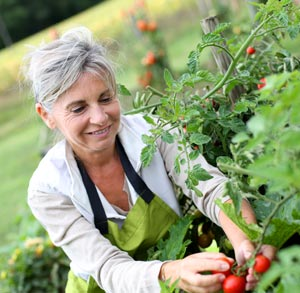What is the context of the Rhode Island Roundup lawsuits?
Please use the image to provide a one-word or short phrase answer.

Health risks associated with glyphosate exposure